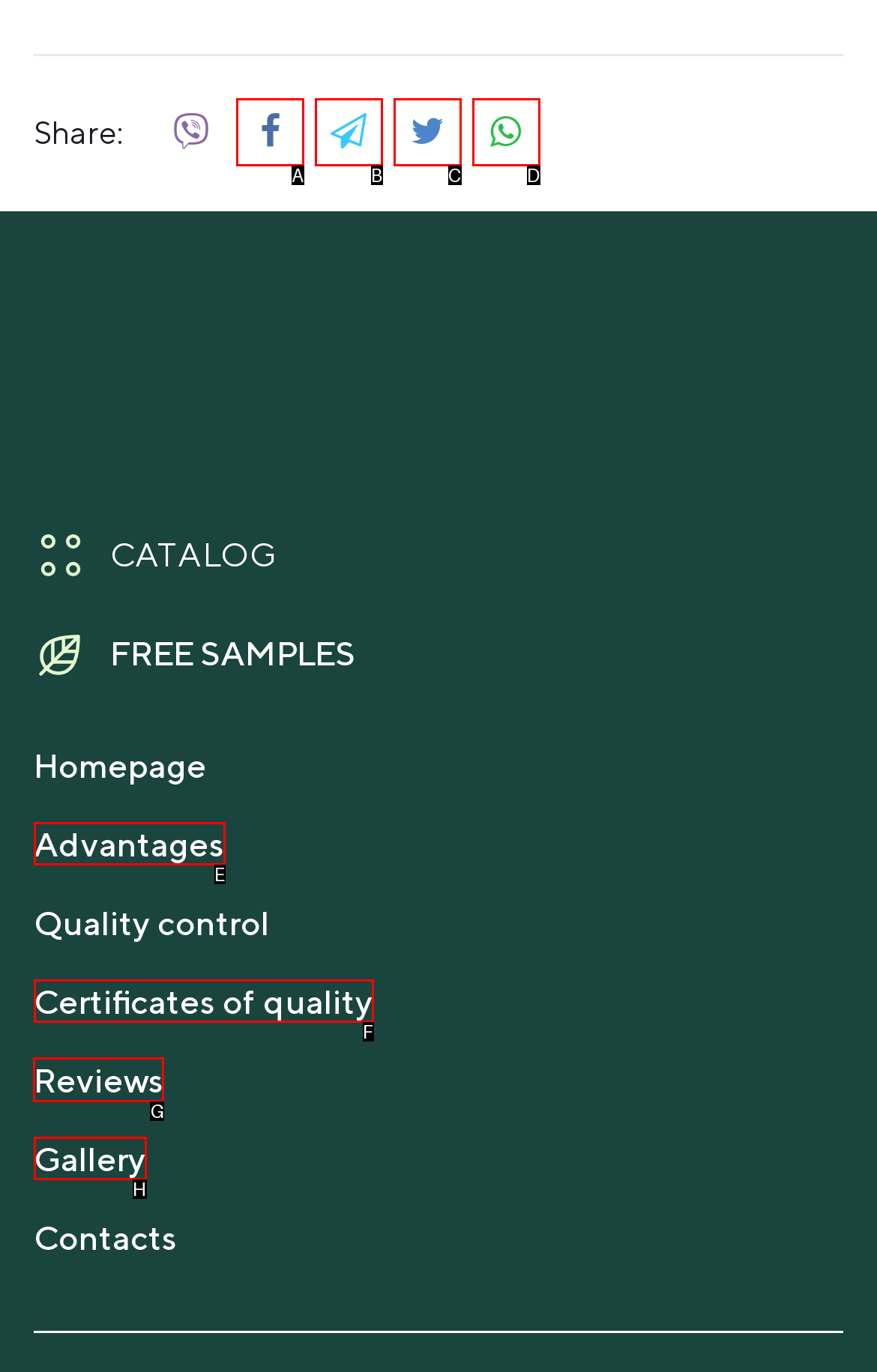Tell me which one HTML element I should click to complete this task: Check the Reviews Answer with the option's letter from the given choices directly.

G